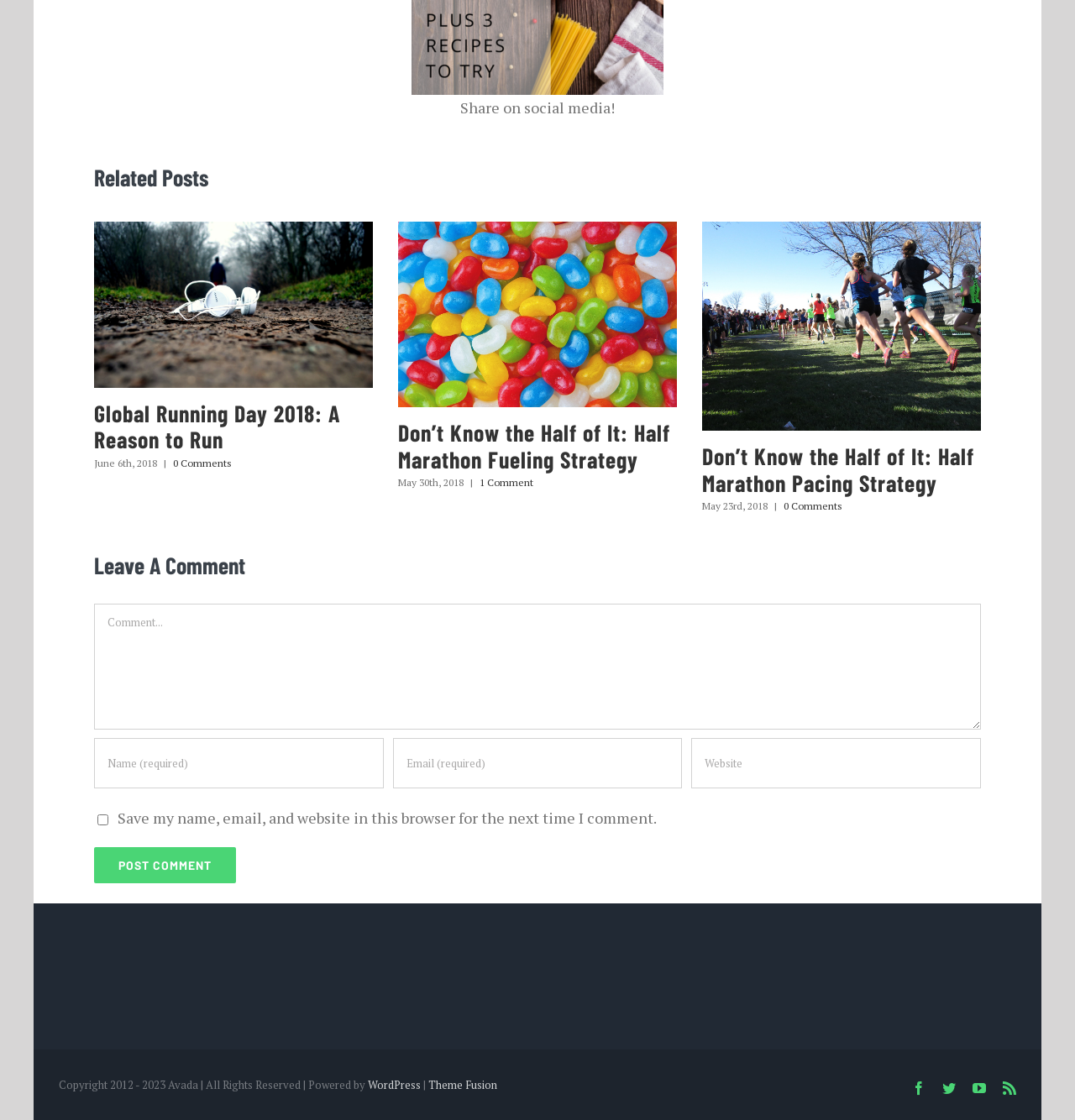Please provide the bounding box coordinates for the UI element as described: "aria-label="URL" name="url" placeholder="Website"". The coordinates must be four floats between 0 and 1, represented as [left, top, right, bottom].

[0.643, 0.659, 0.912, 0.704]